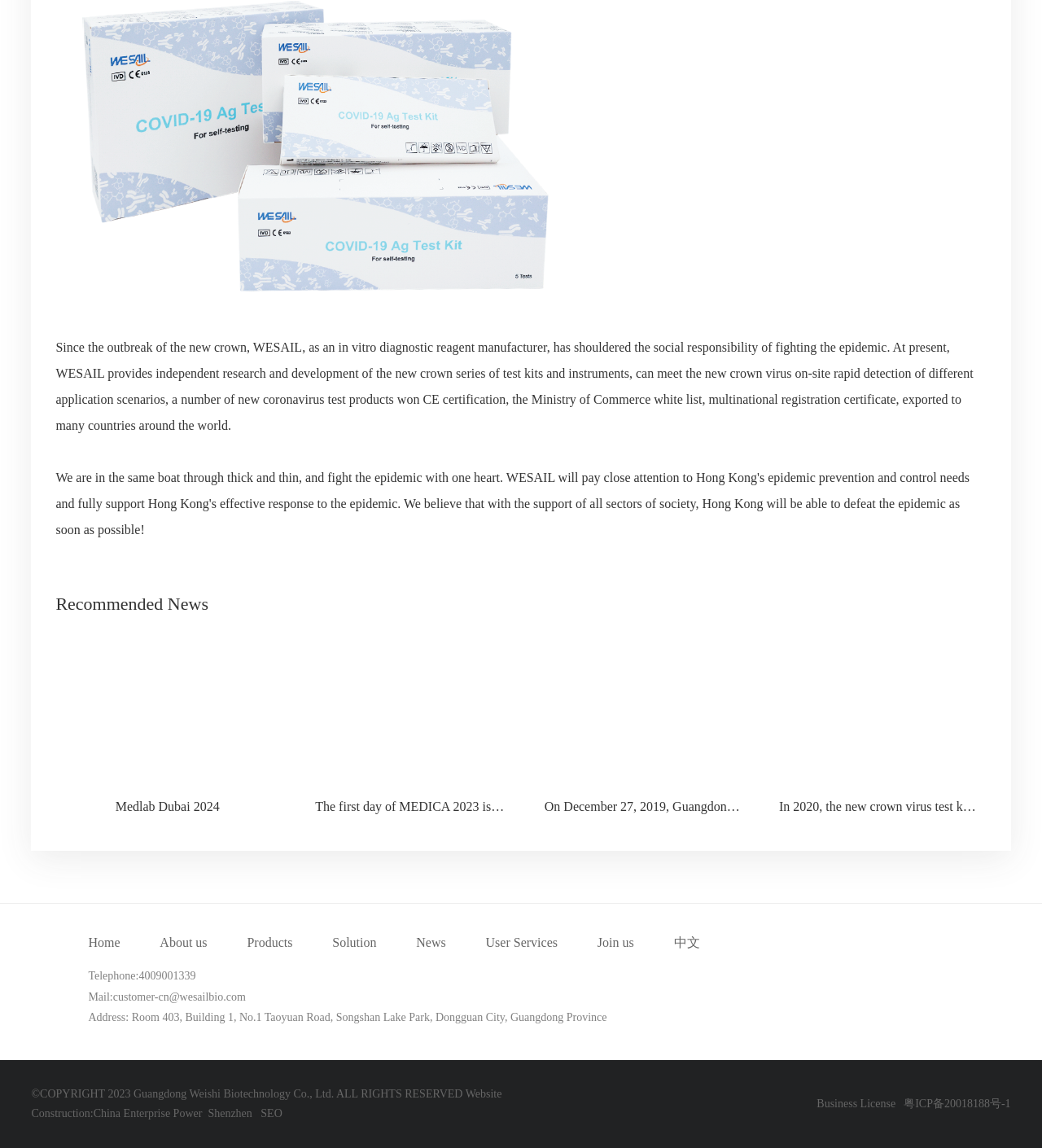Please specify the bounding box coordinates of the clickable region necessary for completing the following instruction: "Contact us through phone number". The coordinates must consist of four float numbers between 0 and 1, i.e., [left, top, right, bottom].

[0.133, 0.845, 0.188, 0.856]